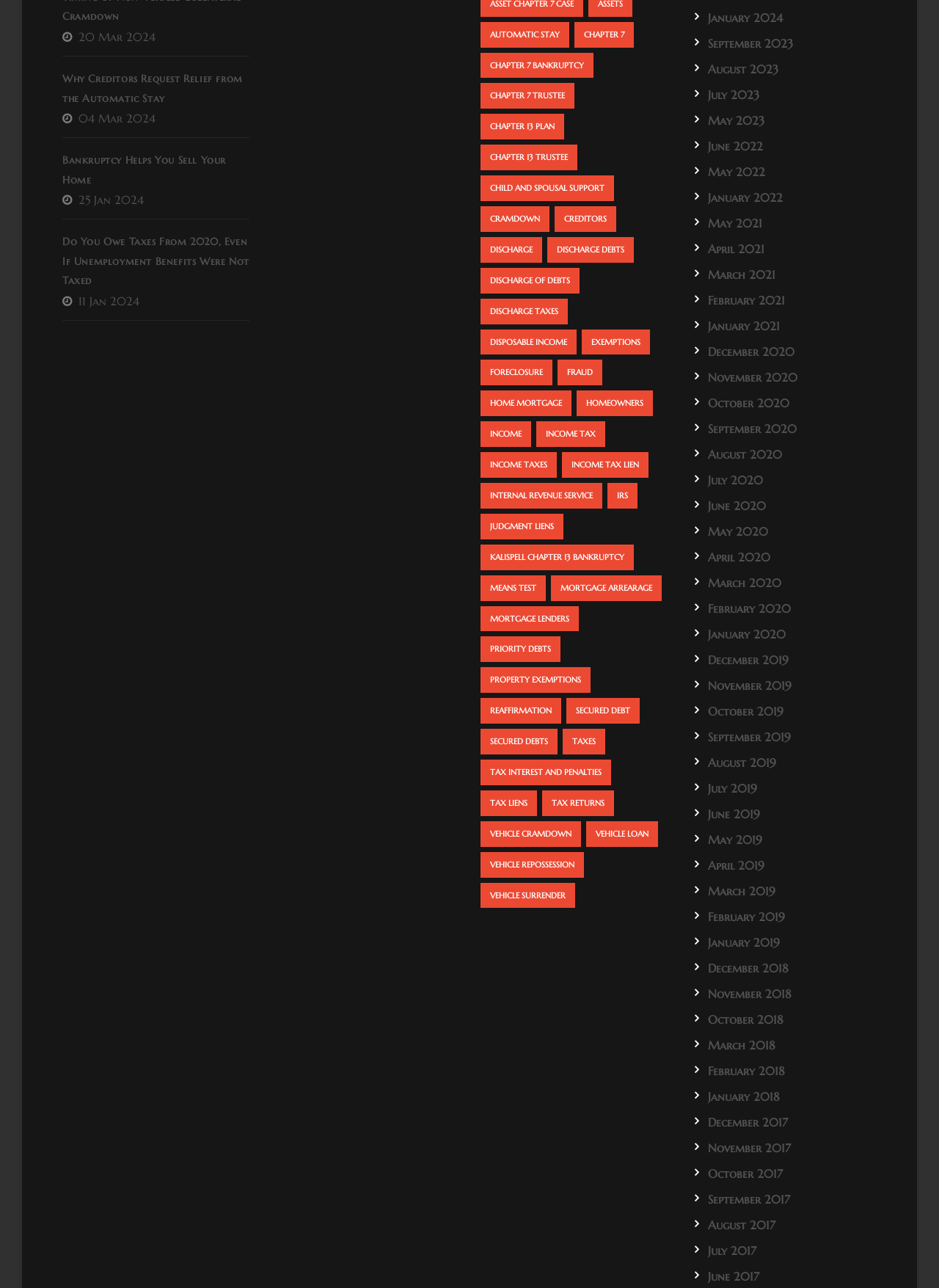Please find the bounding box coordinates in the format (top-left x, top-left y, bottom-right x, bottom-right y) for the given element description. Ensure the coordinates are floating point numbers between 0 and 1. Description: The Never Ending Mountain

None